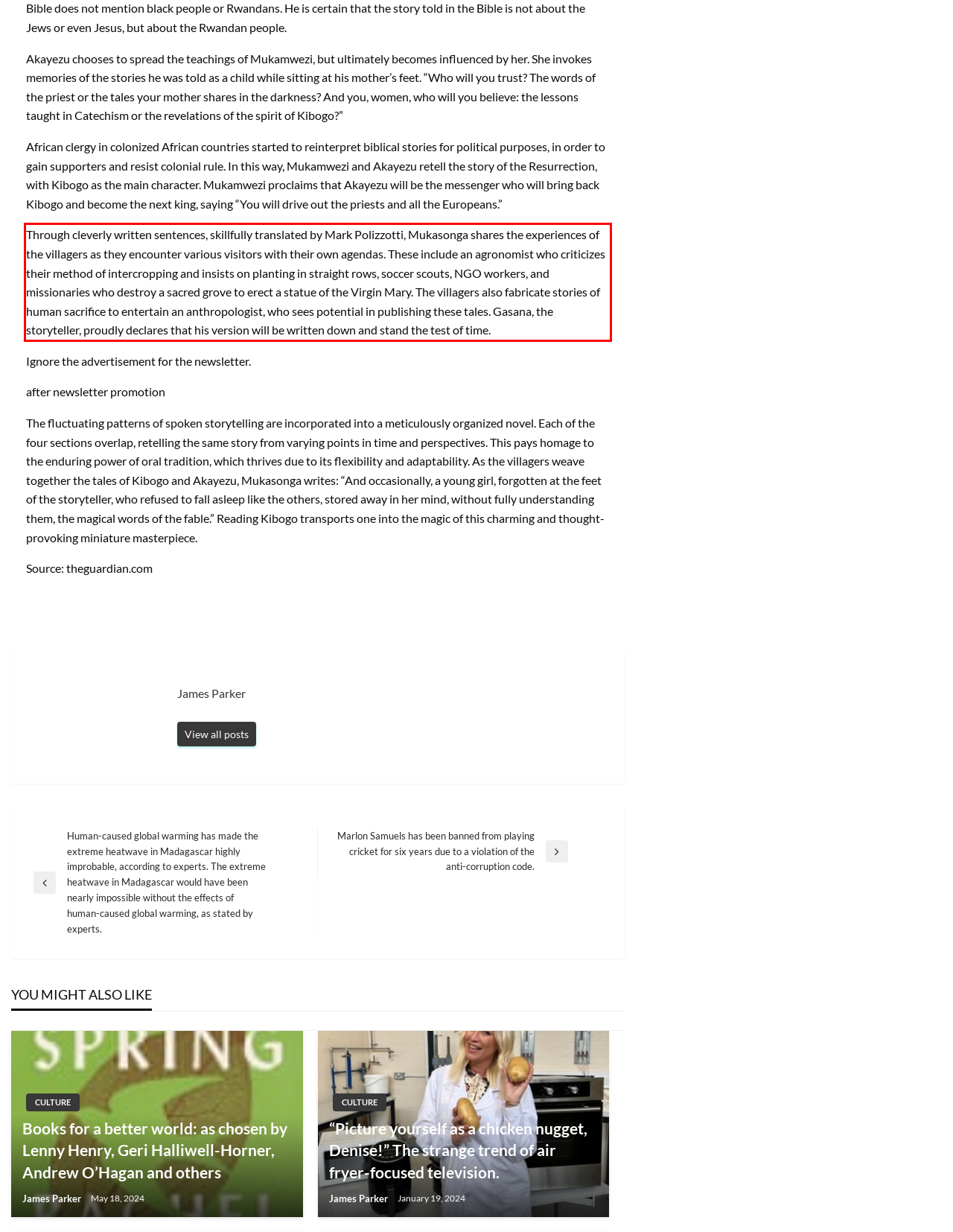Given a webpage screenshot, identify the text inside the red bounding box using OCR and extract it.

Through cleverly written sentences, skillfully translated by Mark Polizzotti, Mukasonga shares the experiences of the villagers as they encounter various visitors with their own agendas. These include an agronomist who criticizes their method of intercropping and insists on planting in straight rows, soccer scouts, NGO workers, and missionaries who destroy a sacred grove to erect a statue of the Virgin Mary. The villagers also fabricate stories of human sacrifice to entertain an anthropologist, who sees potential in publishing these tales. Gasana, the storyteller, proudly declares that his version will be written down and stand the test of time.